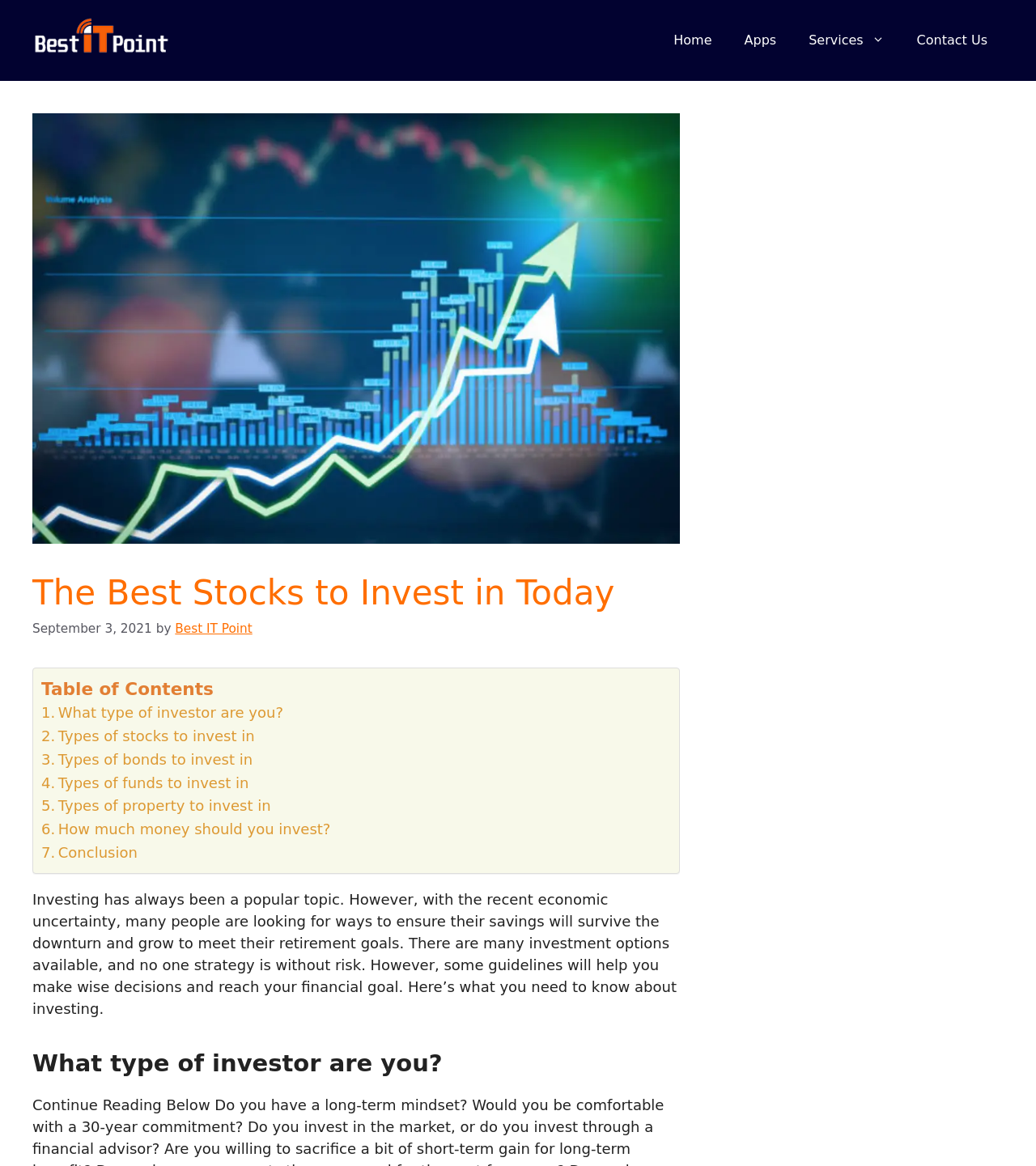Determine the bounding box coordinates of the clickable element to complete this instruction: "Click on the 'Home' link". Provide the coordinates in the format of four float numbers between 0 and 1, [left, top, right, bottom].

[0.635, 0.014, 0.703, 0.056]